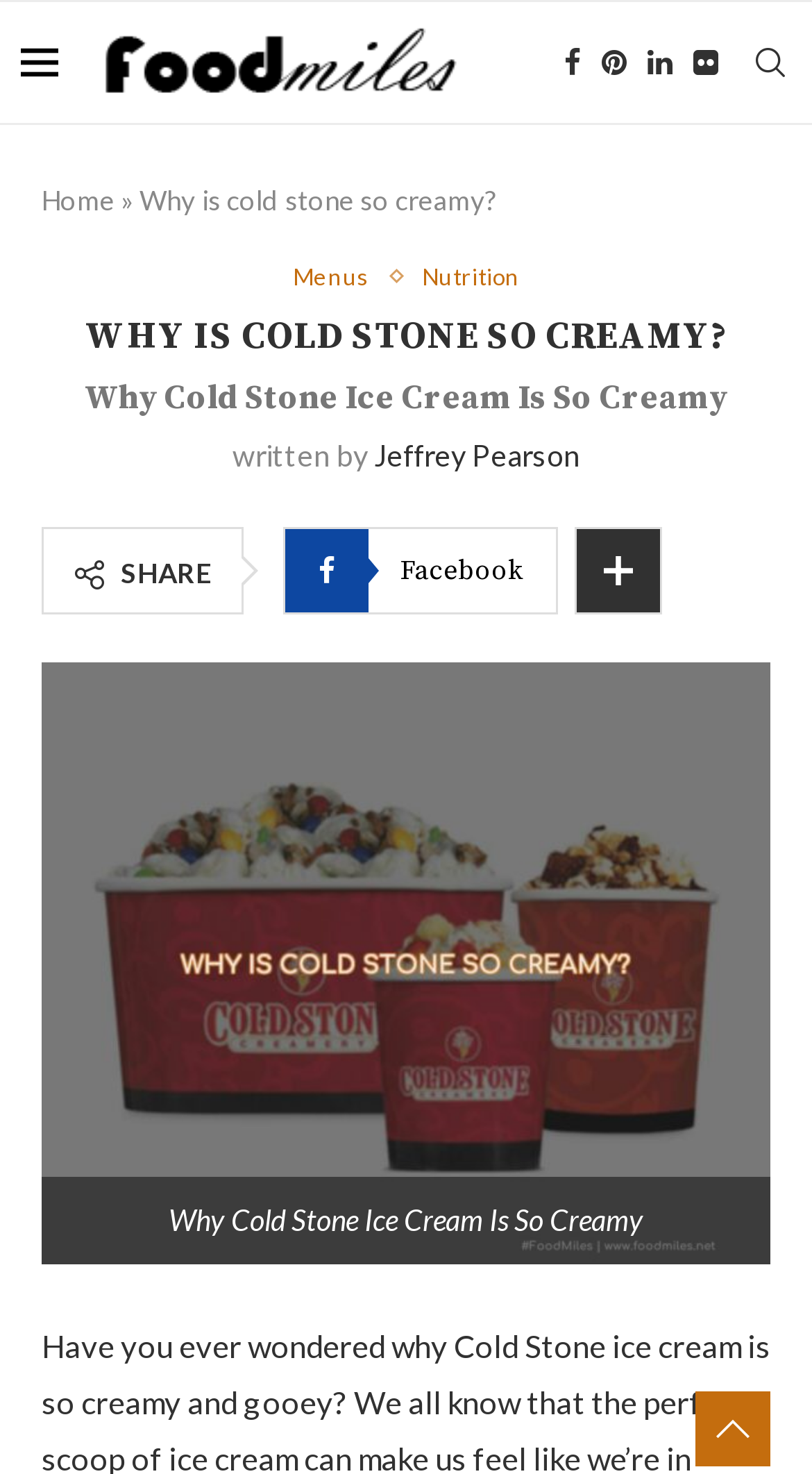Illustrate the webpage with a detailed description.

The webpage is about Cold Stone ice cream, specifically discussing why it is so creamy. At the top, there is a logo image on the left, accompanied by a link to "FoodMiles – Fast Food Updates, Reviews, and Talks" in the middle, and a social media icon on the right. Below this, there are links to various social media platforms, including Facebook, Pinterest, Linkedin, and Flickr, aligned horizontally.

On the left side, there is a navigation menu with links to "Home" and a separator symbol. Next to it, the title "Why is cold stone so creamy?" is displayed prominently. Below this title, there are two headings, "WHY IS COLD STONE SO CREAMY?" and "Why Cold Stone Ice Cream Is So Creamy", which are centered on the page.

The main content of the page is divided into sections. The first section has a heading "Why Cold Stone Ice Cream Is So Creamy" and is accompanied by a large image that takes up most of the page. Below this, there is a section with the author's name, "Jeffrey Pearson", and a "SHARE" button on the left, with links to share the content on Facebook and other platforms on the right.

There are a total of 5 images on the page, including the logo, social media icons, and the main image accompanying the article. The layout is organized, with clear headings and concise text, making it easy to navigate and read.